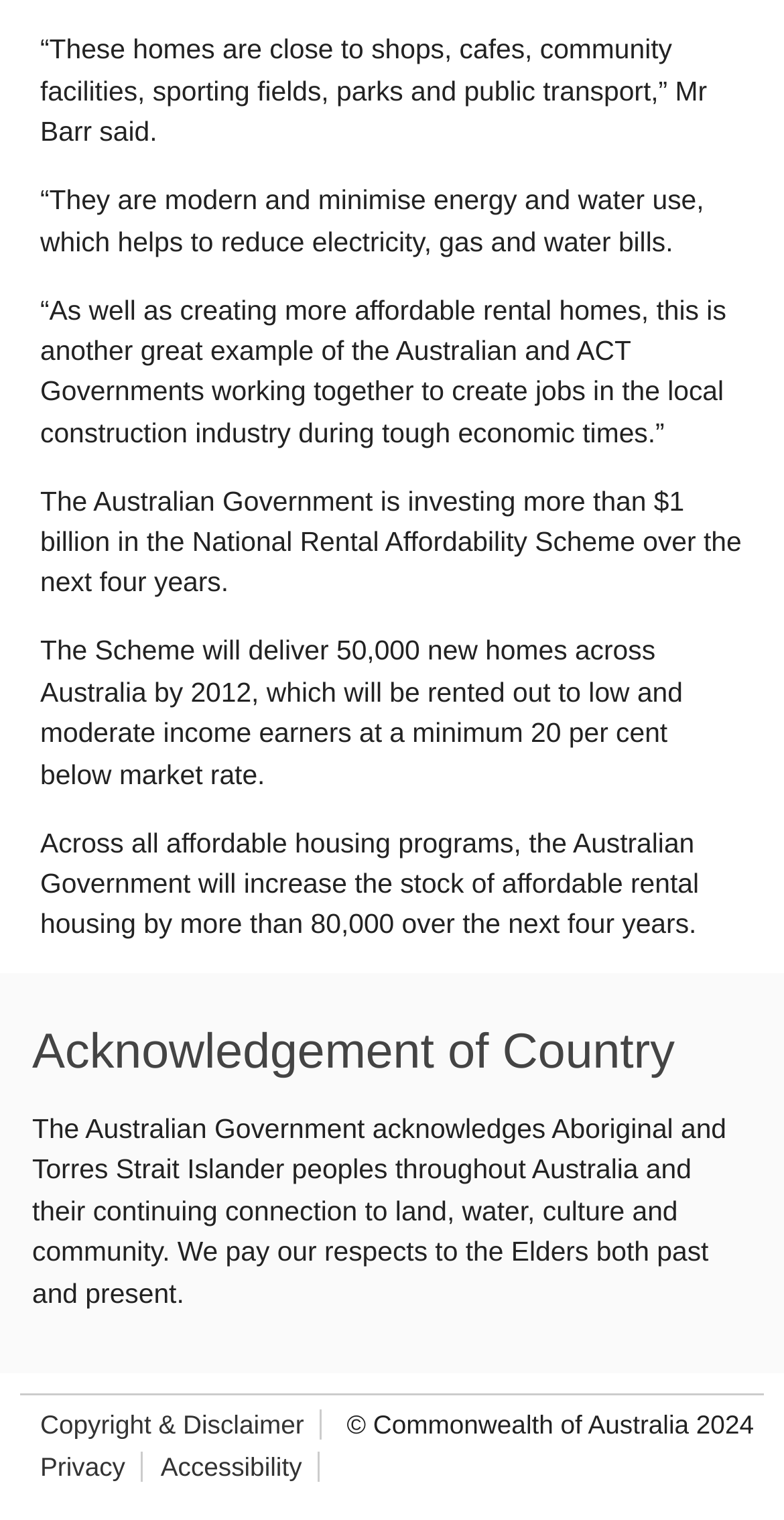Determine the bounding box of the UI element mentioned here: "Accessibility". The coordinates must be in the format [left, top, right, bottom] with values ranging from 0 to 1.

[0.205, 0.955, 0.385, 0.975]